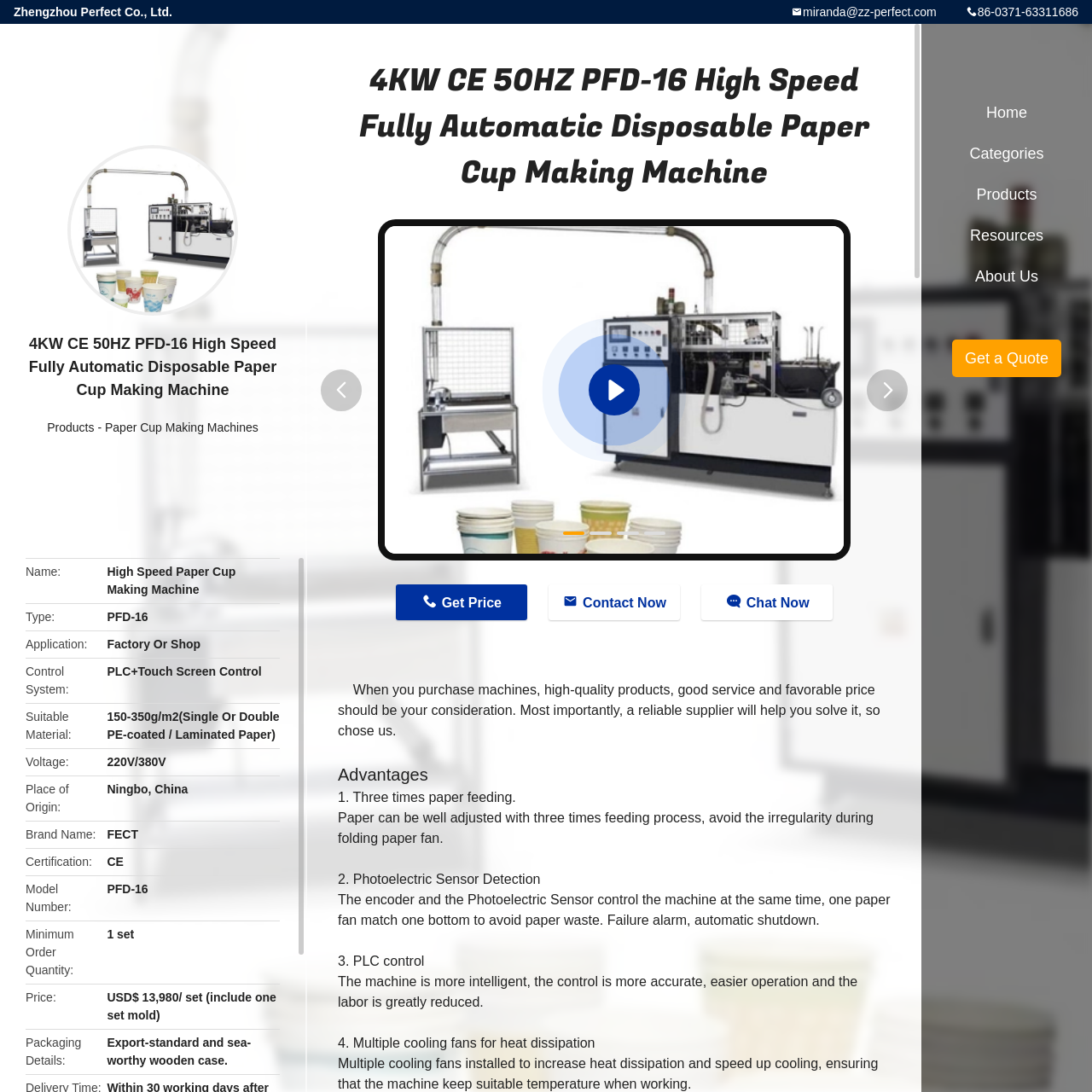Study the part of the image enclosed in the turquoise frame and answer the following question with detailed information derived from the image: 
What is the weight range of the paper material?

The caption states that the machine can handle various materials, specifically single or double PE-coated and laminated paper with a weight range of 150-350 g/m².